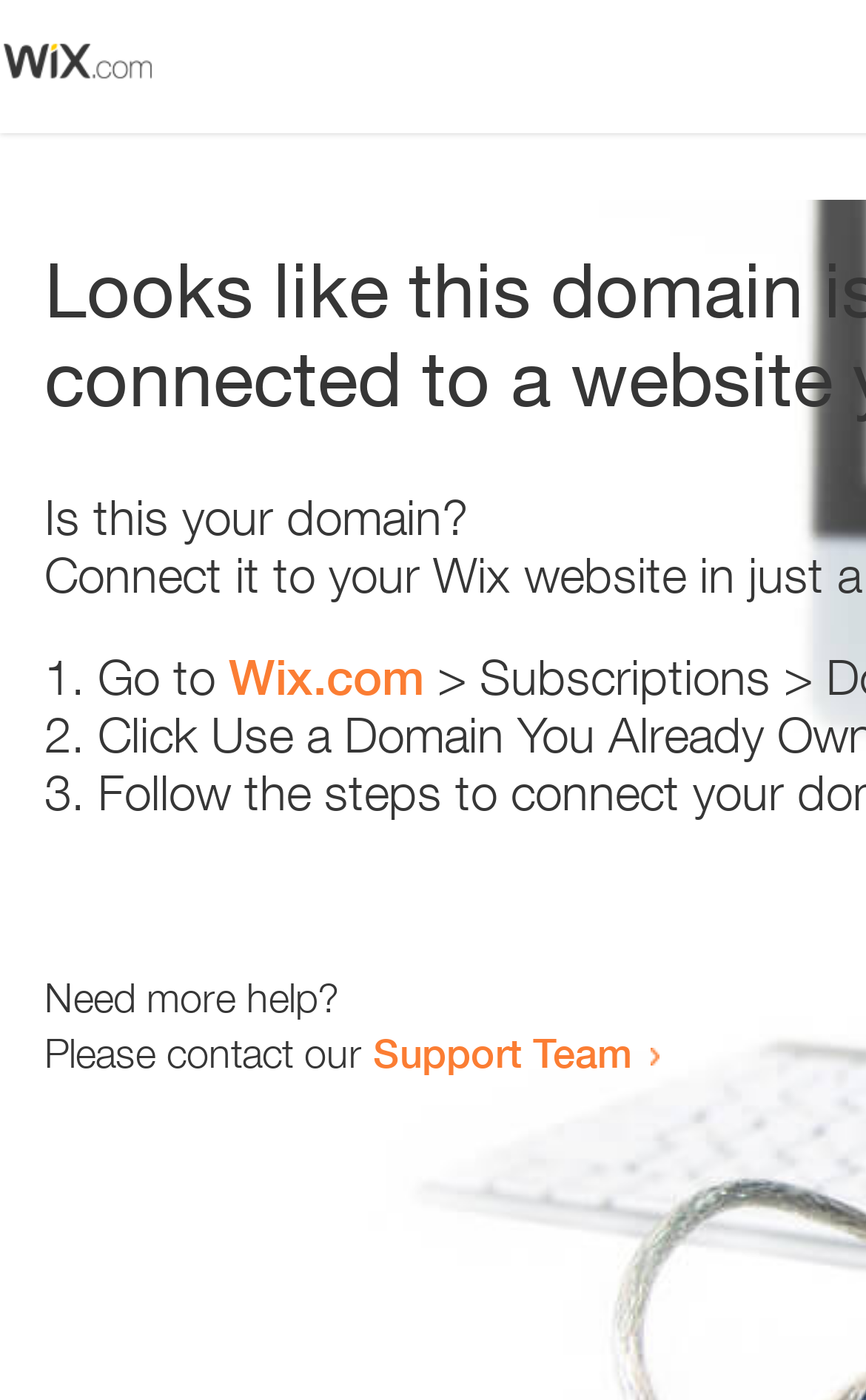Write an elaborate caption that captures the essence of the webpage.

The webpage appears to be an error page, with a small image at the top left corner. Below the image, there is a heading that reads "Is this your domain?" centered on the page. 

Underneath the heading, there is a numbered list with three items. The first item starts with "1." and has the text "Go to" followed by a link to "Wix.com". The second item starts with "2." and the third item starts with "3.", but their contents are not specified. 

Further down the page, there is a section that asks "Need more help?" followed by a sentence that says "Please contact our" and a link to the "Support Team".